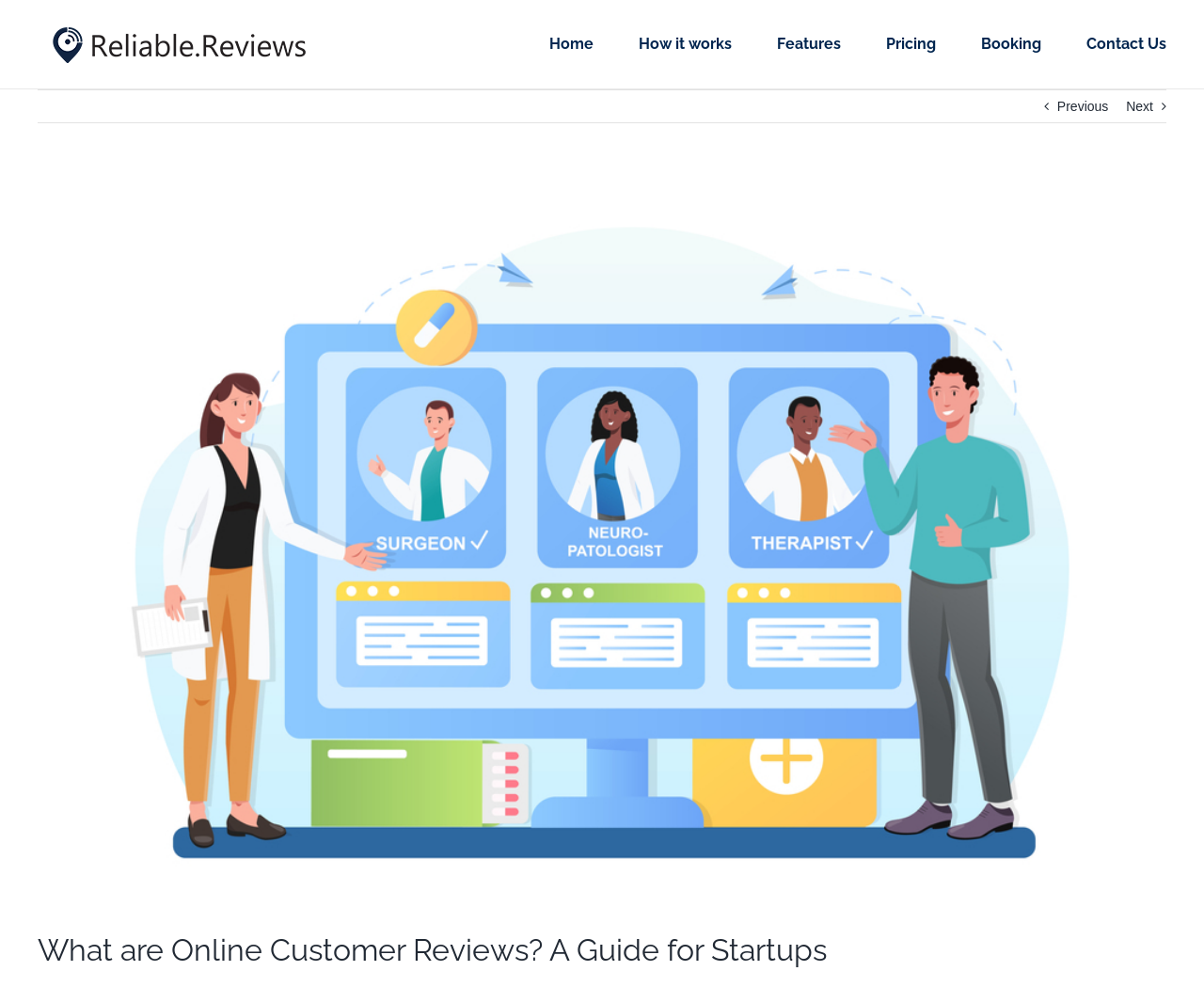Use a single word or phrase to answer the question:
What is the image about on the webpage?

Online customer reviews